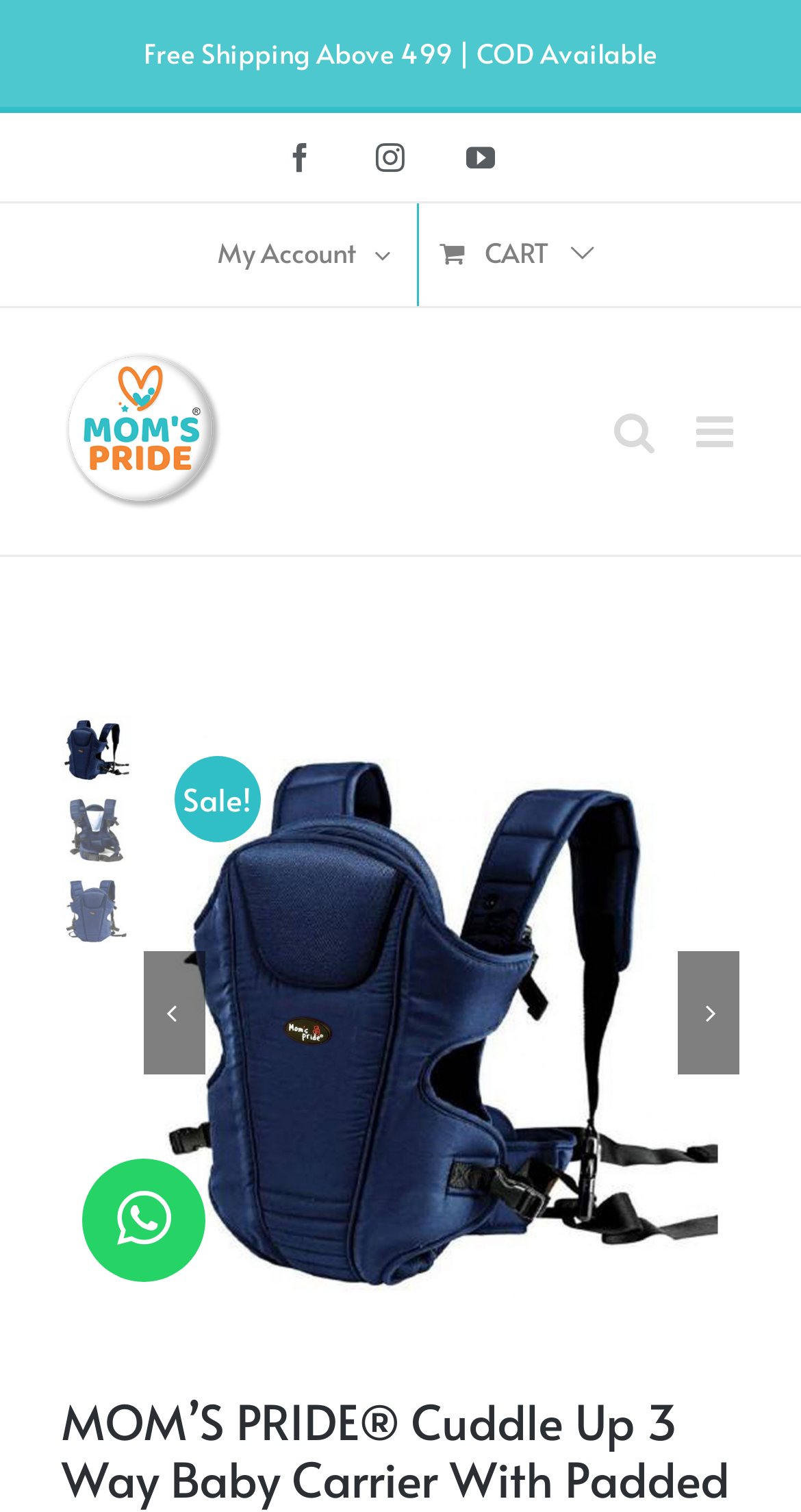What social media platforms does the website have a presence on?
Using the image, give a concise answer in the form of a single word or short phrase.

Facebook, Instagram, YouTube